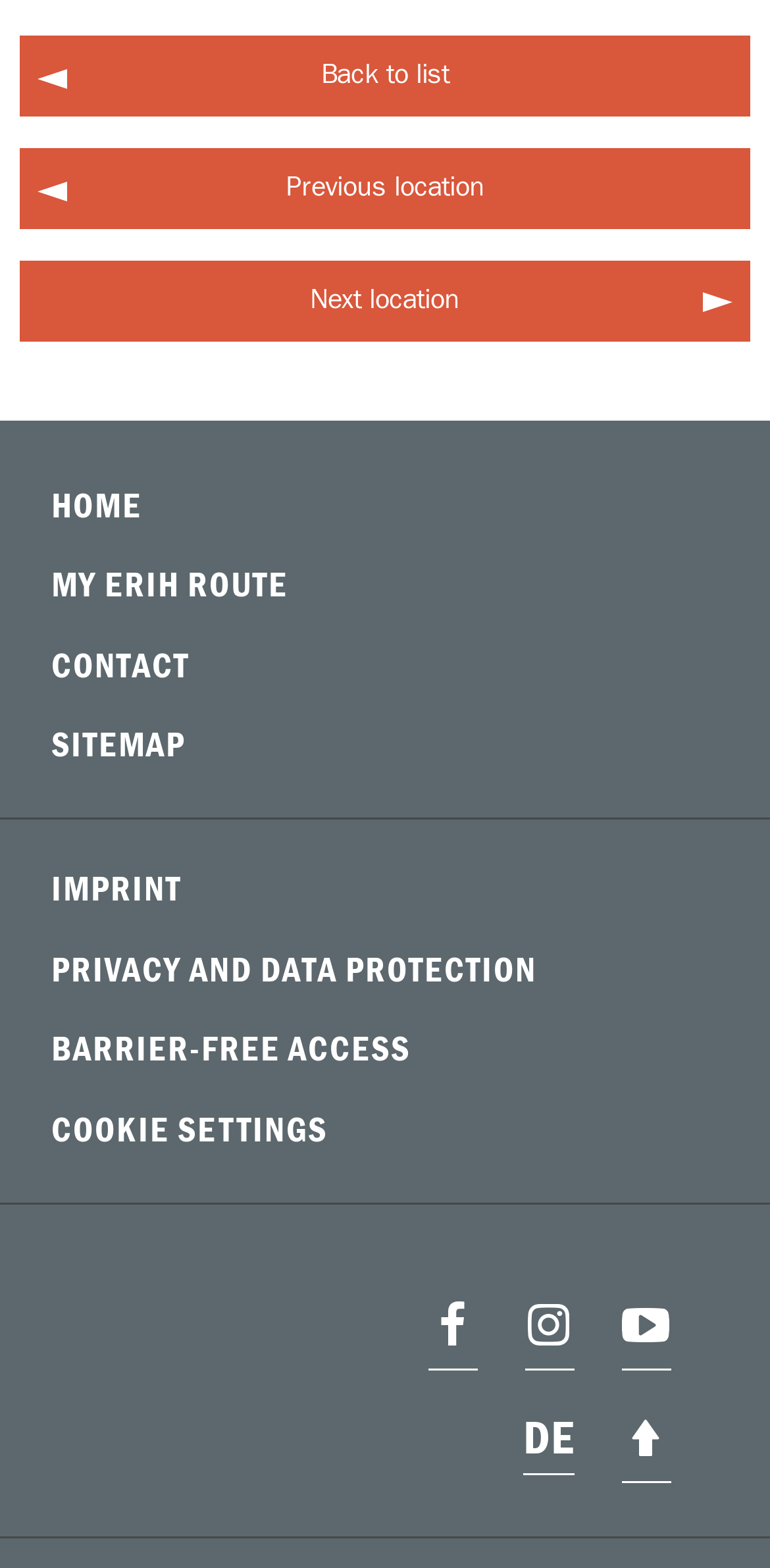How many social media links are there? Based on the image, give a response in one word or a short phrase.

3